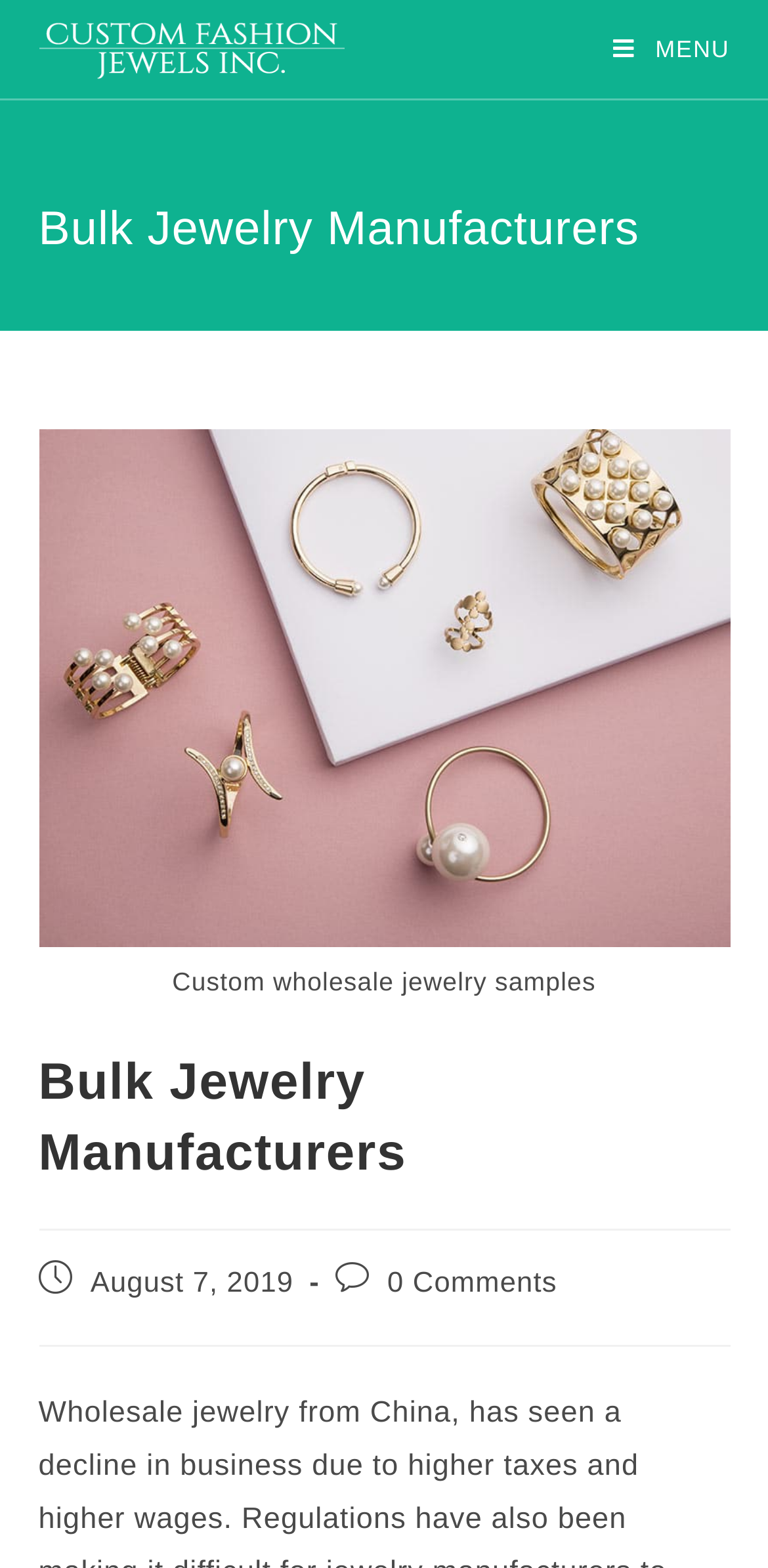What is the type of jewelry mentioned on the webpage?
Answer the question in a detailed and comprehensive manner.

The webpage has a heading 'Bulk Jewelry Manufacturers' and also mentions 'Custom wholesale jewelry samples', implying that the type of jewelry mentioned on the webpage is bulk jewelry.